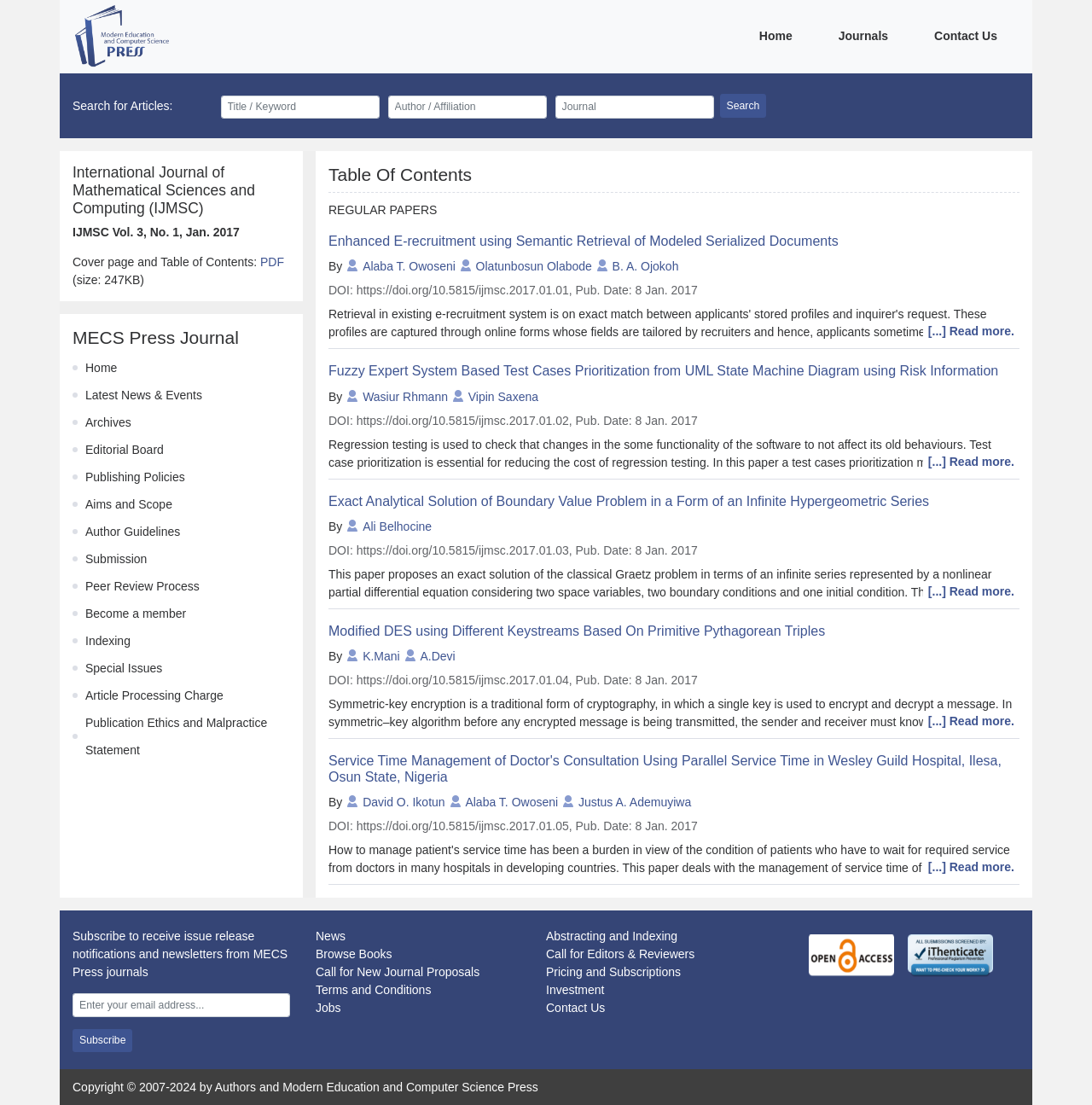Kindly determine the bounding box coordinates for the clickable area to achieve the given instruction: "go to about page".

None